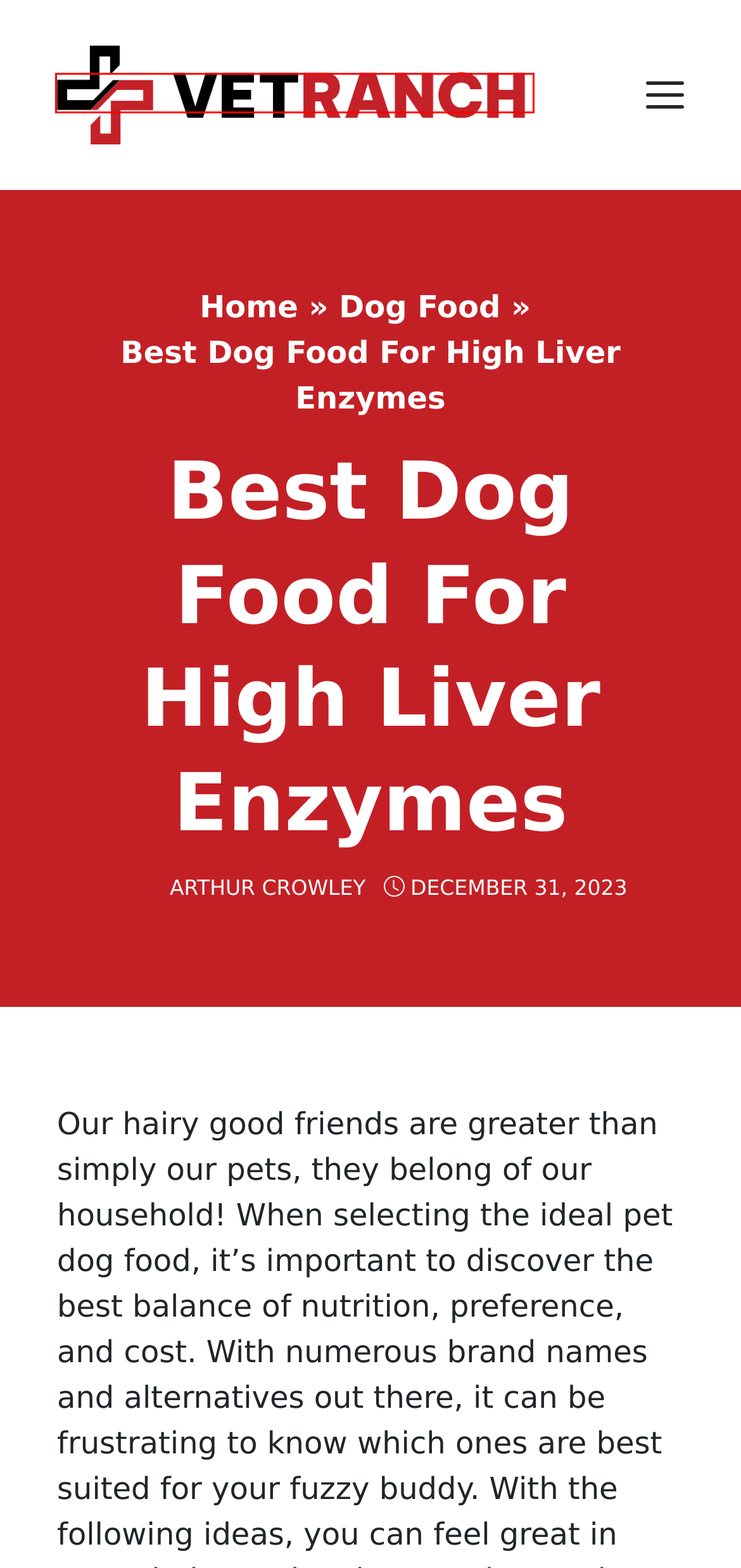Review the webpage screenshot provided, noting the red bounding box around a UI element. Choose the description that best matches the new webpage after clicking the element within the bounding box. The following are the options:
A. Arthur Crowley - Vet Ranch
B. UltraK9 Pro Expert Reviews - Is It The #1 Nutrients For Pet Health 2024 - Vet Ranch - We Love Pets
C. Best Dog Food For Chocolate Lab Puppies 2024 - Vet Ranch - We Love Pets
D. Dog Food - Vet Ranch
E. About Us - Vet Ranch
F. Homepage - Vet Ranch
G. Blog - Vet Ranch
H. Review - Vet Ranch

F